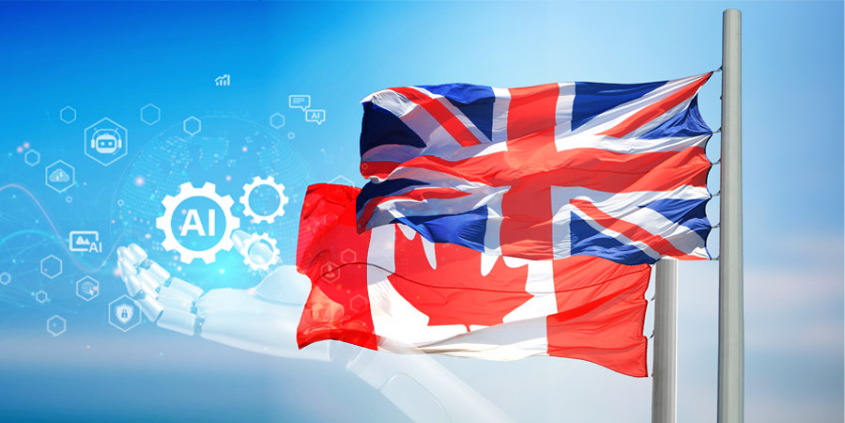What is depicted in the digital backdrop?
Using the image as a reference, answer the question with a short word or phrase.

Futuristic scene